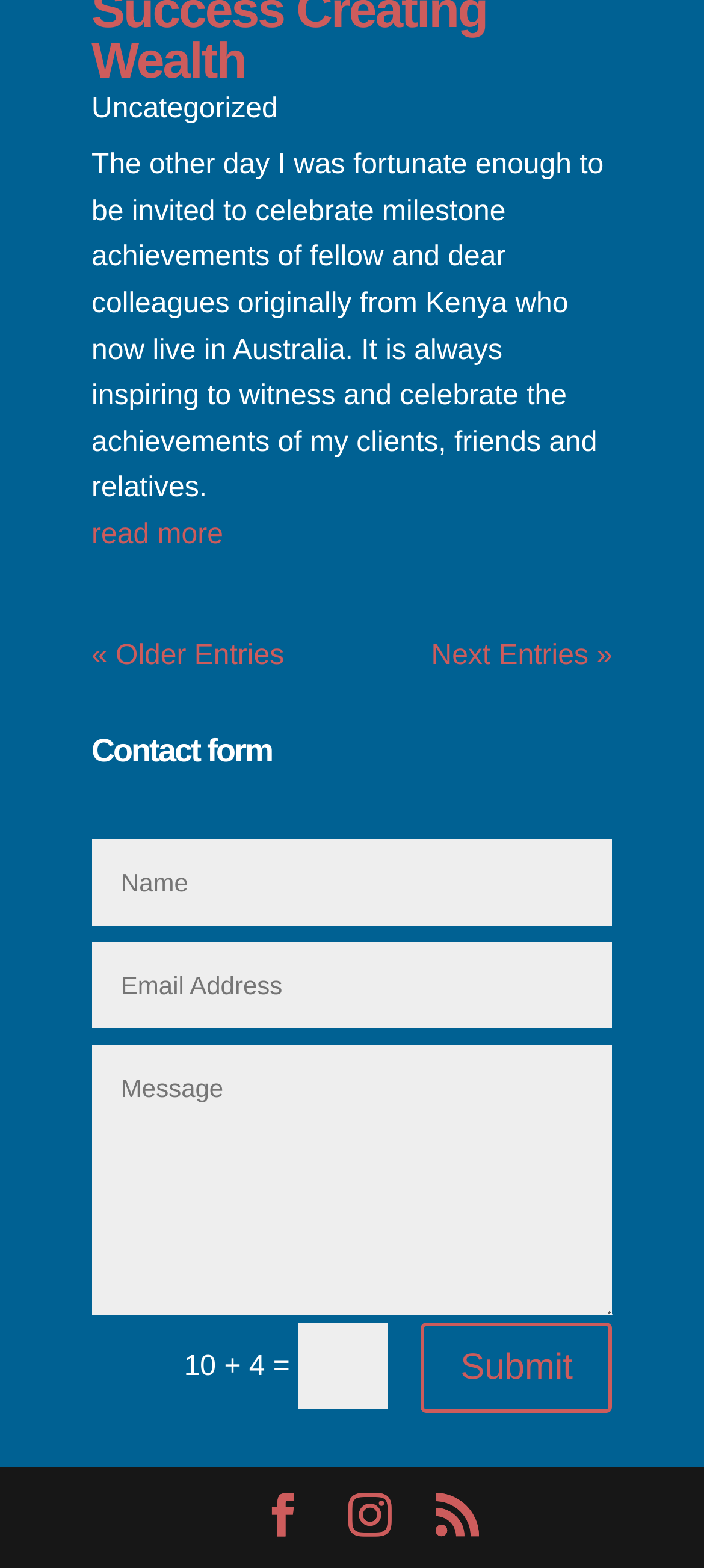Find the bounding box coordinates of the clickable area required to complete the following action: "Read more about the article".

[0.13, 0.327, 0.87, 0.356]